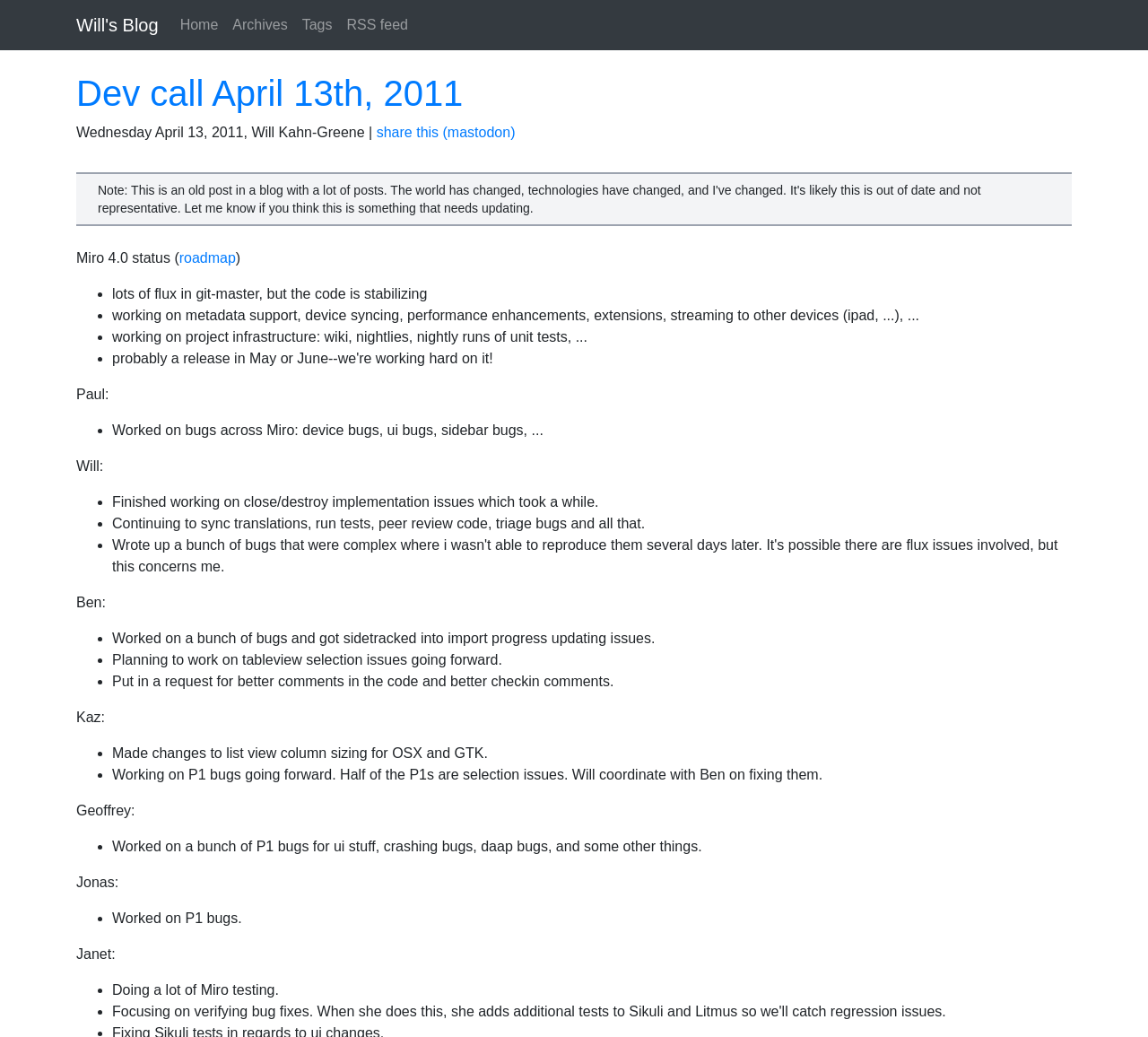Please determine the bounding box coordinates of the section I need to click to accomplish this instruction: "go to Will's Blog".

[0.066, 0.007, 0.138, 0.042]